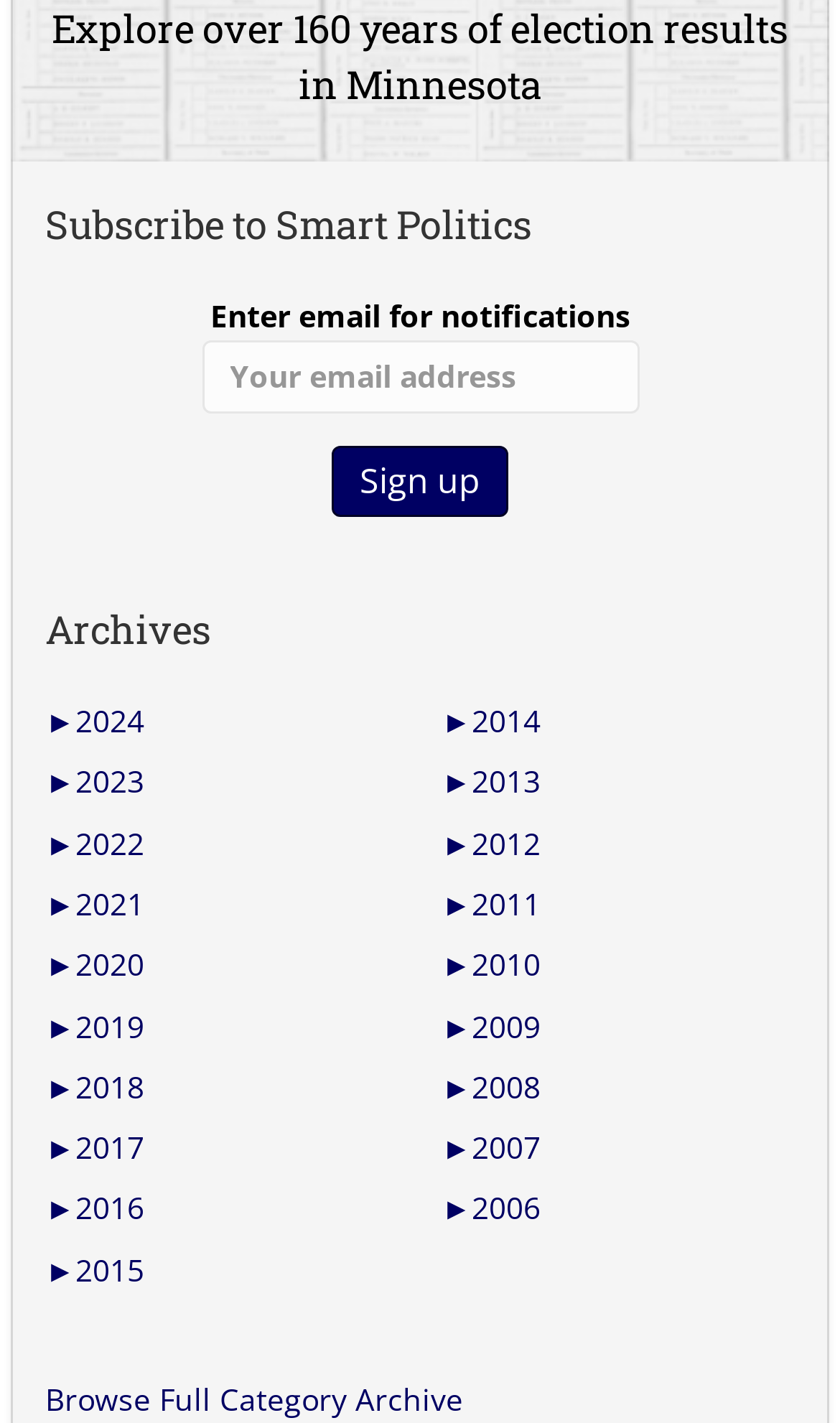Answer the question in a single word or phrase:
How many links are there in the 'Archives' section?

21